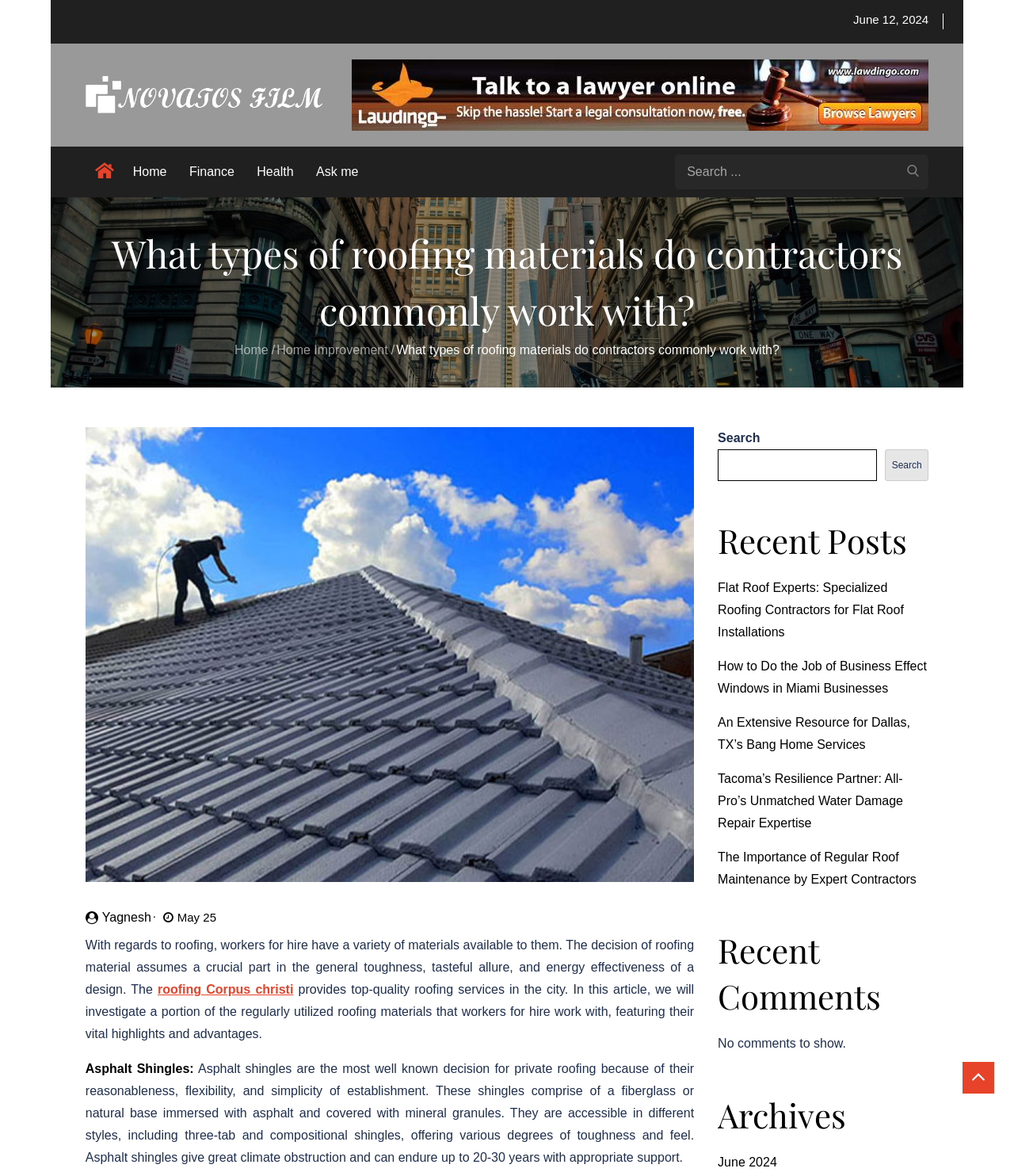Please look at the image and answer the question with a detailed explanation: What is the date of the article?

The date of the article is indicated by the static text 'June 12, 2024', which is located near the top of the webpage, with a bounding box coordinate of [0.841, 0.011, 0.916, 0.022].